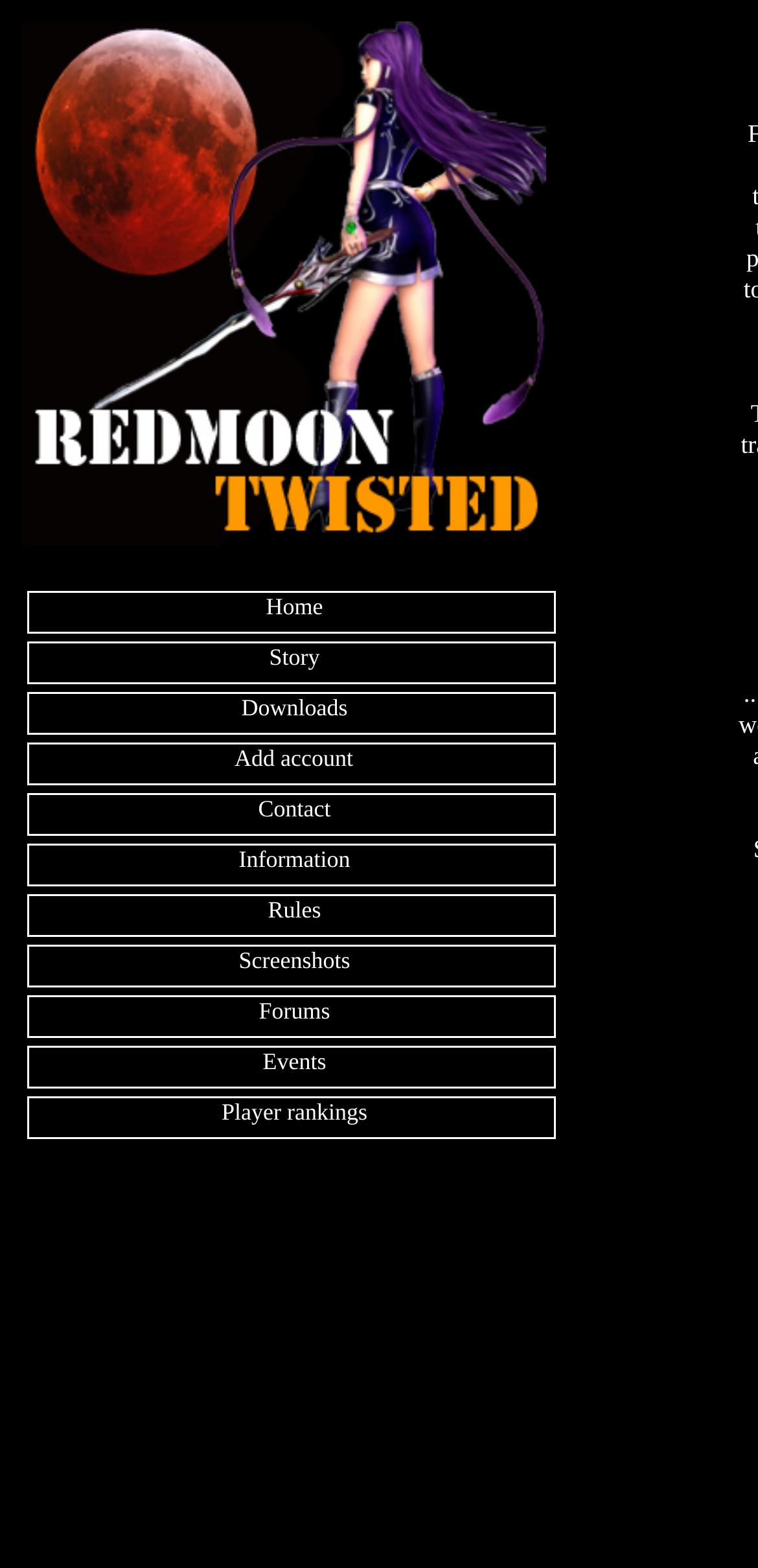Identify the bounding box for the given UI element using the description provided. Coordinates should be in the format (top-left x, top-left y, bottom-right x, bottom-right y) and must be between 0 and 1. Here is the description: Add account

[0.036, 0.474, 0.733, 0.501]